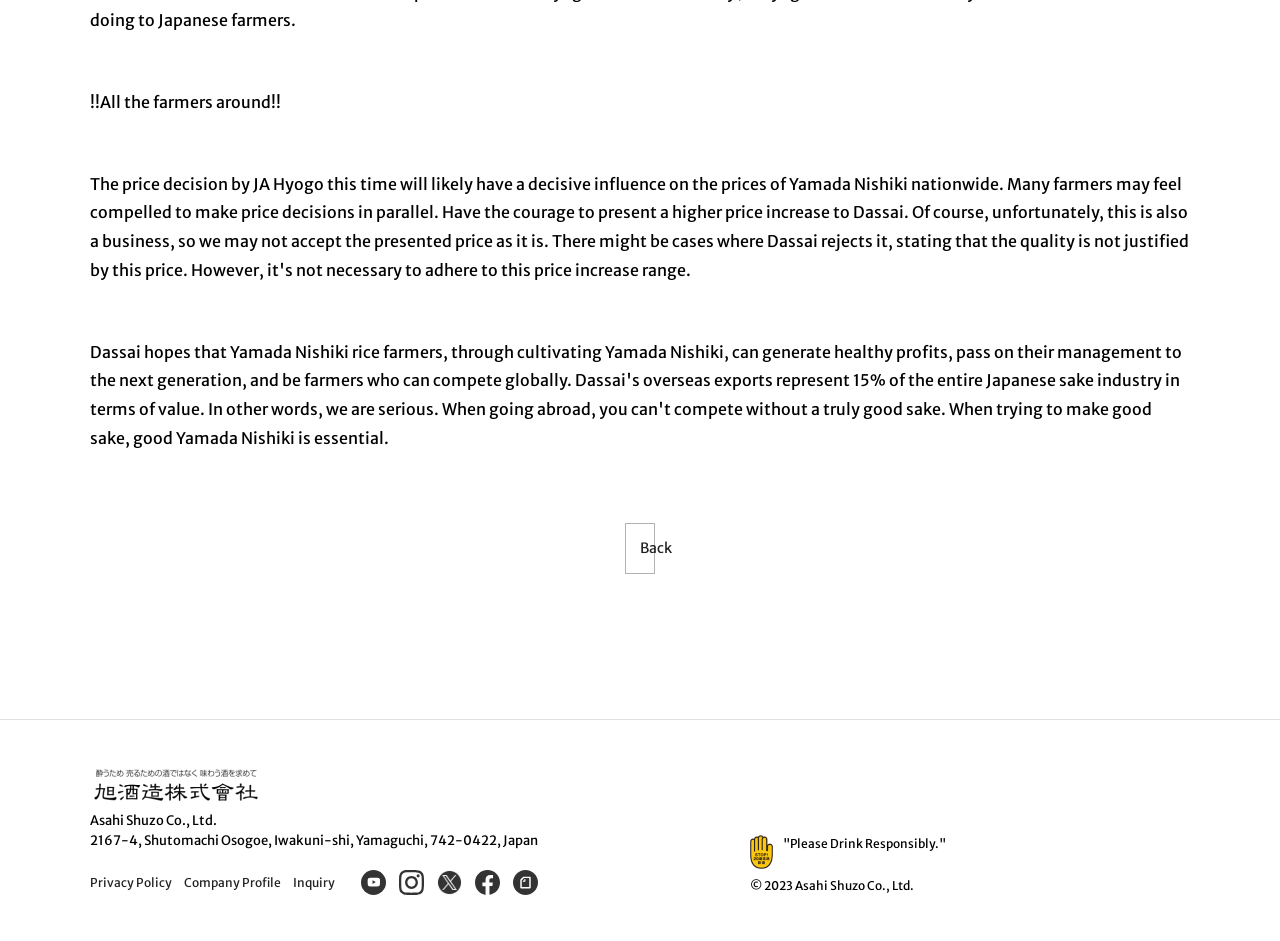Extract the bounding box of the UI element described as: "Privacy Policy".

[0.07, 0.935, 0.135, 0.953]